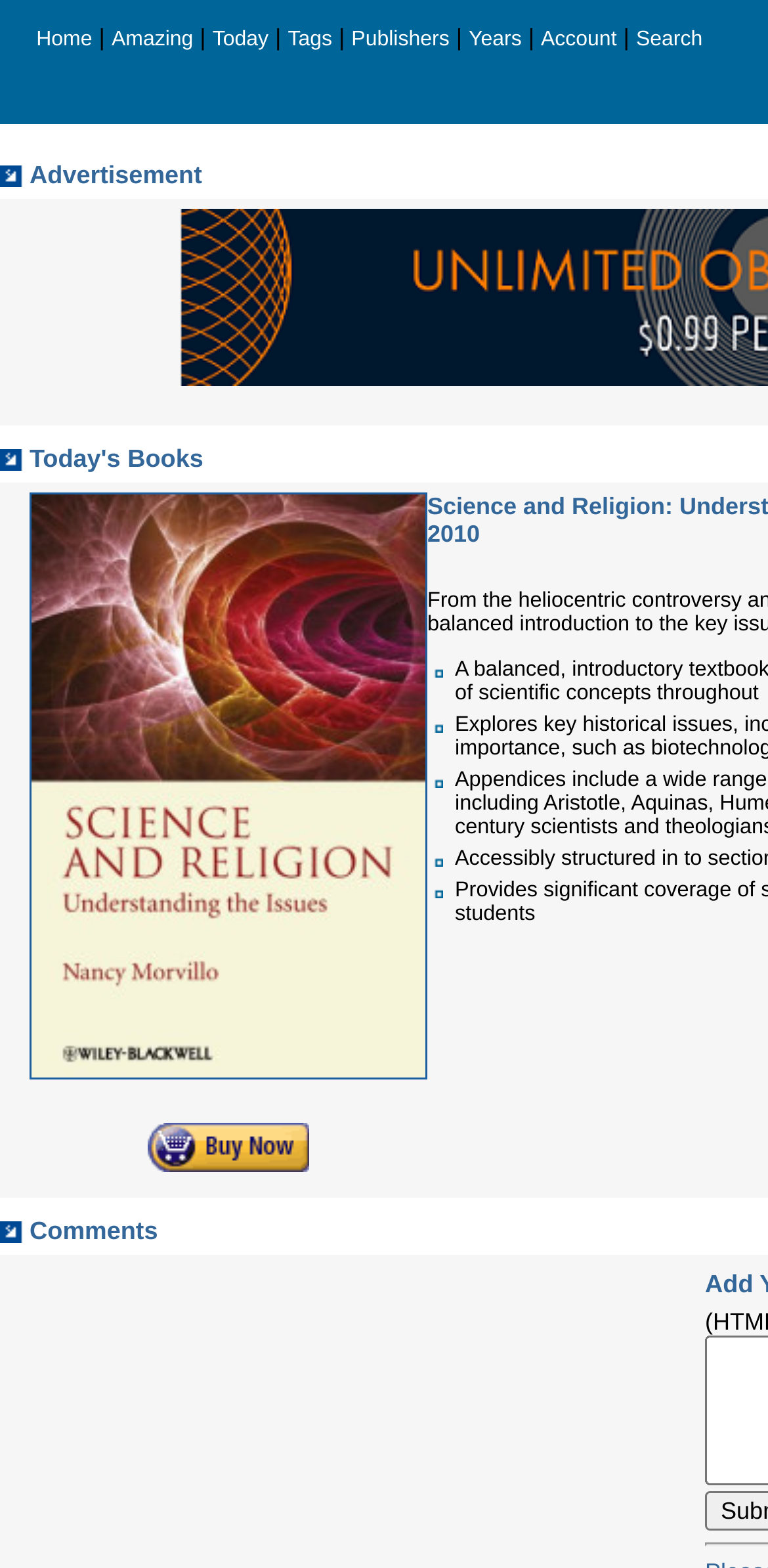Provide the bounding box coordinates of the HTML element described as: "Real Estate & Household". The bounding box coordinates should be four float numbers between 0 and 1, i.e., [left, top, right, bottom].

None